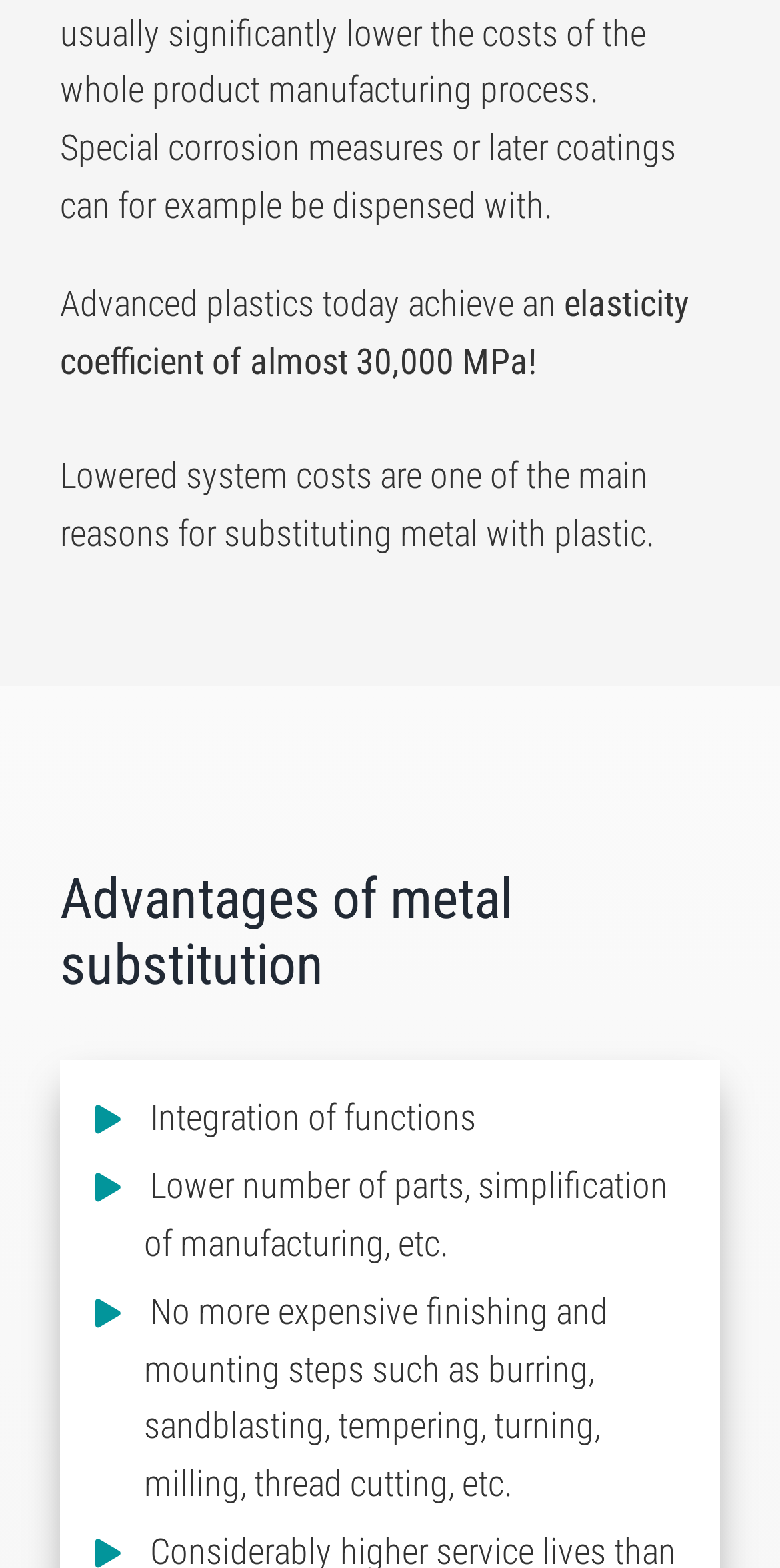Given the description of a UI element: "Use essential cookies only", identify the bounding box coordinates of the matching element in the webpage screenshot.

[0.26, 0.693, 0.74, 0.744]